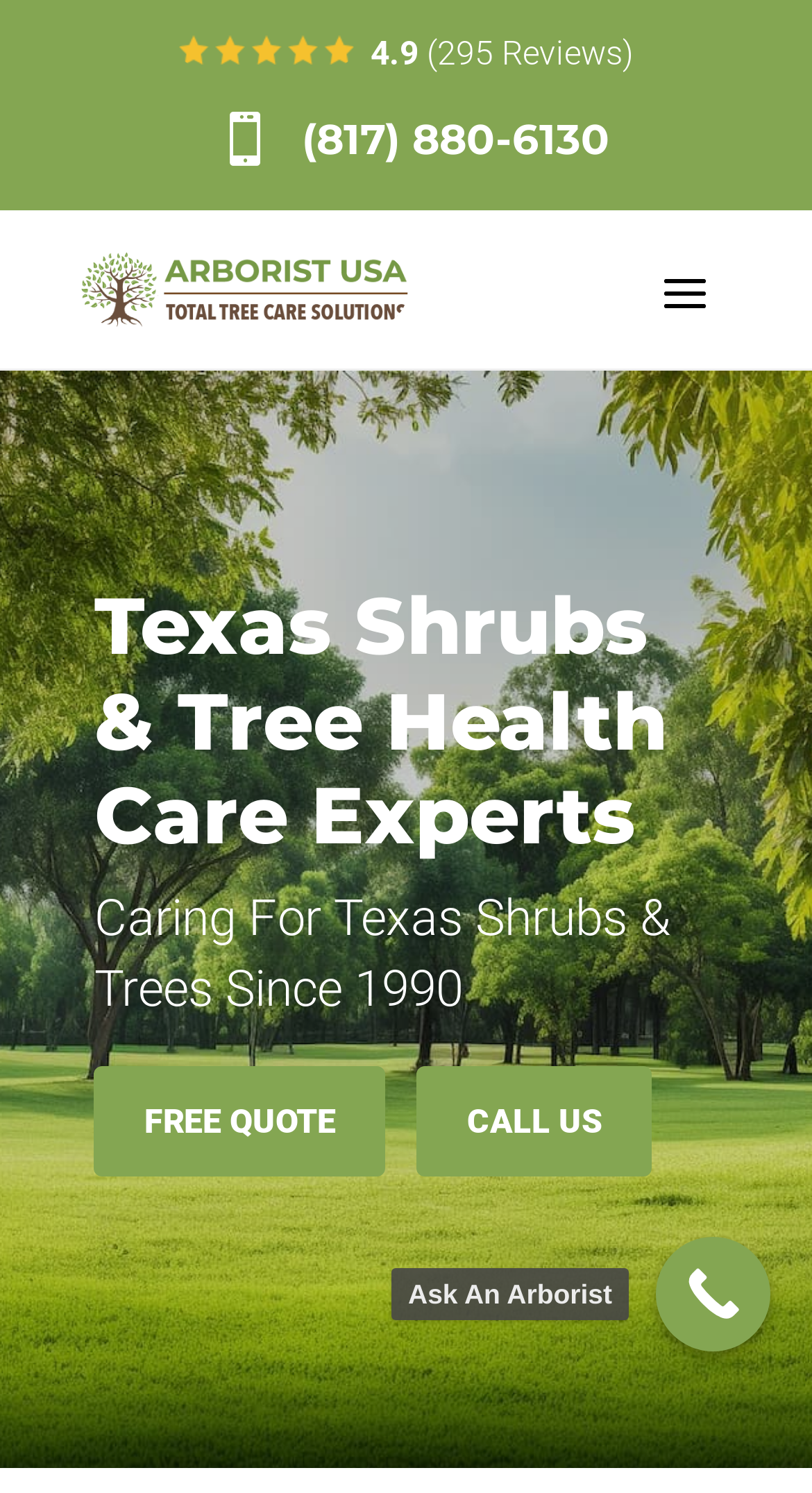Can you locate the main headline on this webpage and provide its text content?

Tree & Shrub Pest Treatment Services in Hillsboro, TX